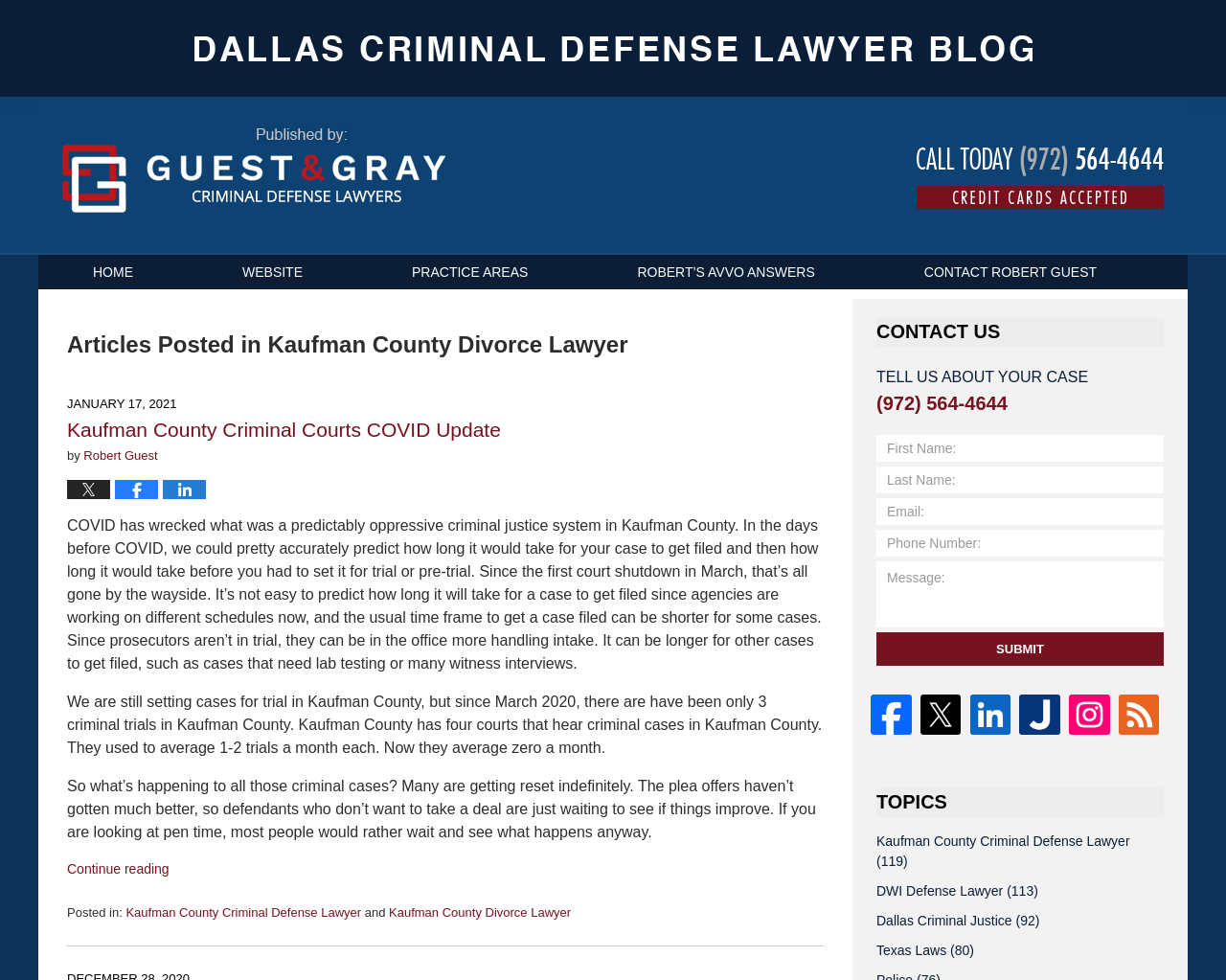Based on the image, please respond to the question with as much detail as possible:
What is the phone number to contact Robert Guest?

The answer can be found in the contact section of the webpage, where it displays the phone number '(972) 564-4644'.